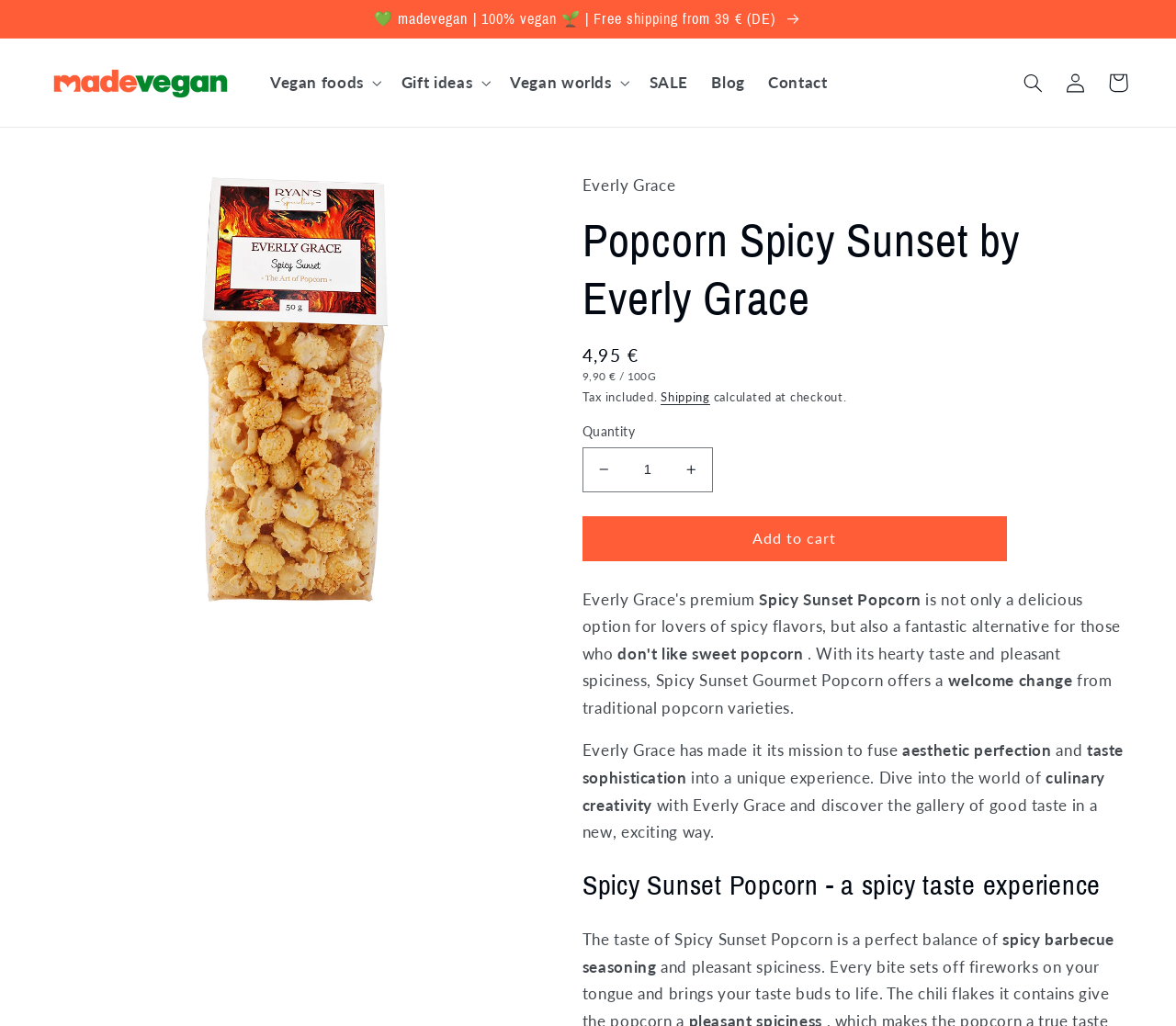Present a detailed account of what is displayed on the webpage.

This webpage is about a product called Spicy Sunset Popcorn from Everly Grace. At the top, there is an announcement section with a link to a vegan logo and a madevegan logo image. Below that, there are three buttons for navigating to different sections of the website: Vegan foods, Gift ideas, and Vegan worlds.

On the right side of the page, there are links to SALE, Blog, Contact, and a search button. Next to the search button, there are links to Log in and Cart.

The main content of the page is about the Spicy Sunset Popcorn product. There is a heading that reads "Popcorn Spicy Sunset by Everly Grace" and a region below it that contains product information. The product information includes the price, unit price, and a description of the product. The description explains that the Spicy Sunset Popcorn is a delicious and spicy option for those who want to try something different from traditional popcorn varieties.

Below the product description, there is a section that talks about the mission of Everly Grace to combine aesthetic perfection and taste sophistication into a unique experience. There is also a heading that reads "Spicy Sunset Popcorn - a spicy taste experience" and a paragraph that describes the taste of the popcorn as a perfect balance of spicy barbecue seasoning.

On the left side of the product information section, there is a gallery viewer region that contains a link to skip to product information. At the bottom of the page, there is a button to add the product to the cart.